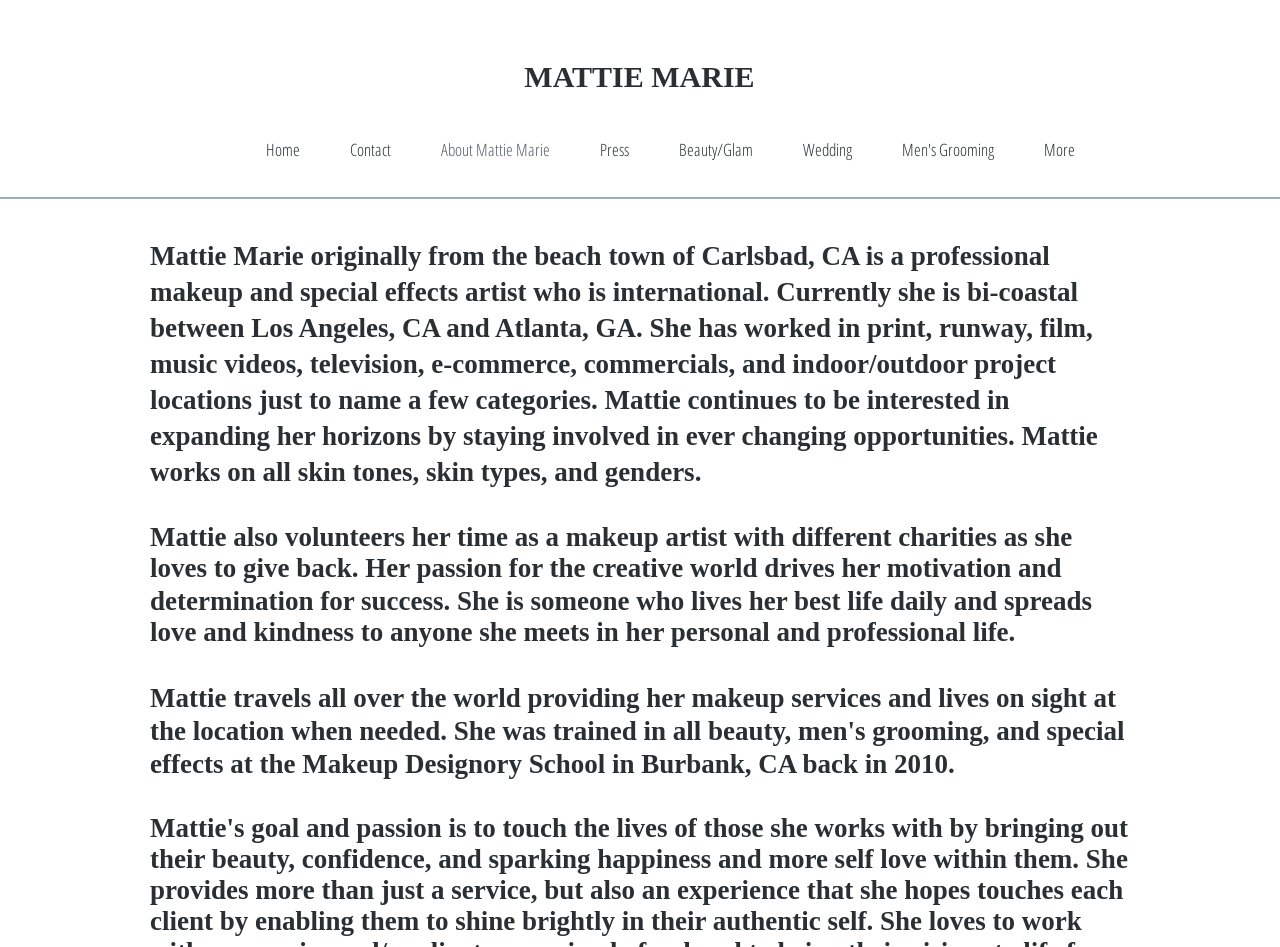Please locate the bounding box coordinates of the element that should be clicked to achieve the given instruction: "Go to Contact page".

[0.254, 0.111, 0.325, 0.205]